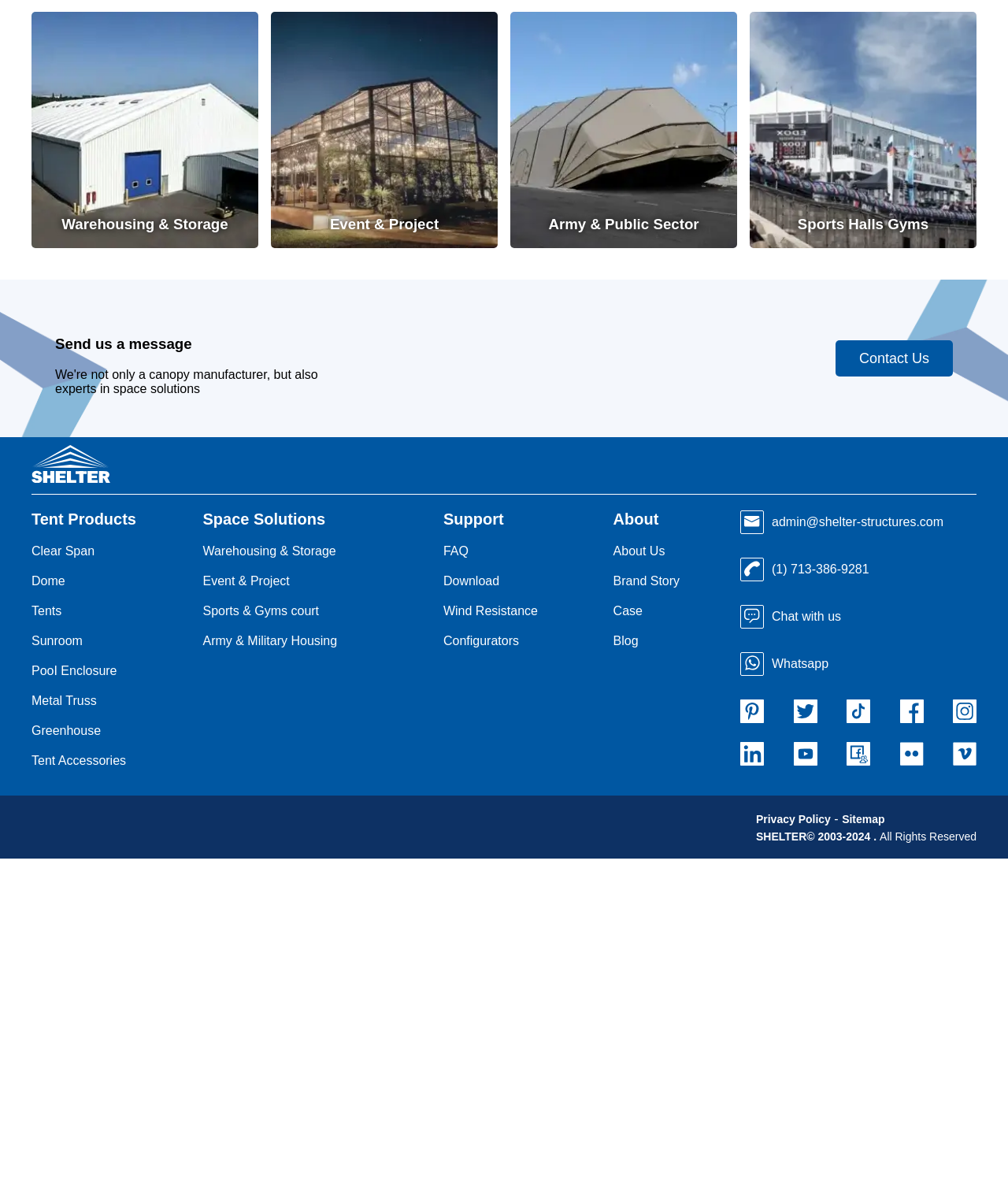Provide the bounding box coordinates for the area that should be clicked to complete the instruction: "Click the link to learn more about aligning your faith with your finances".

None